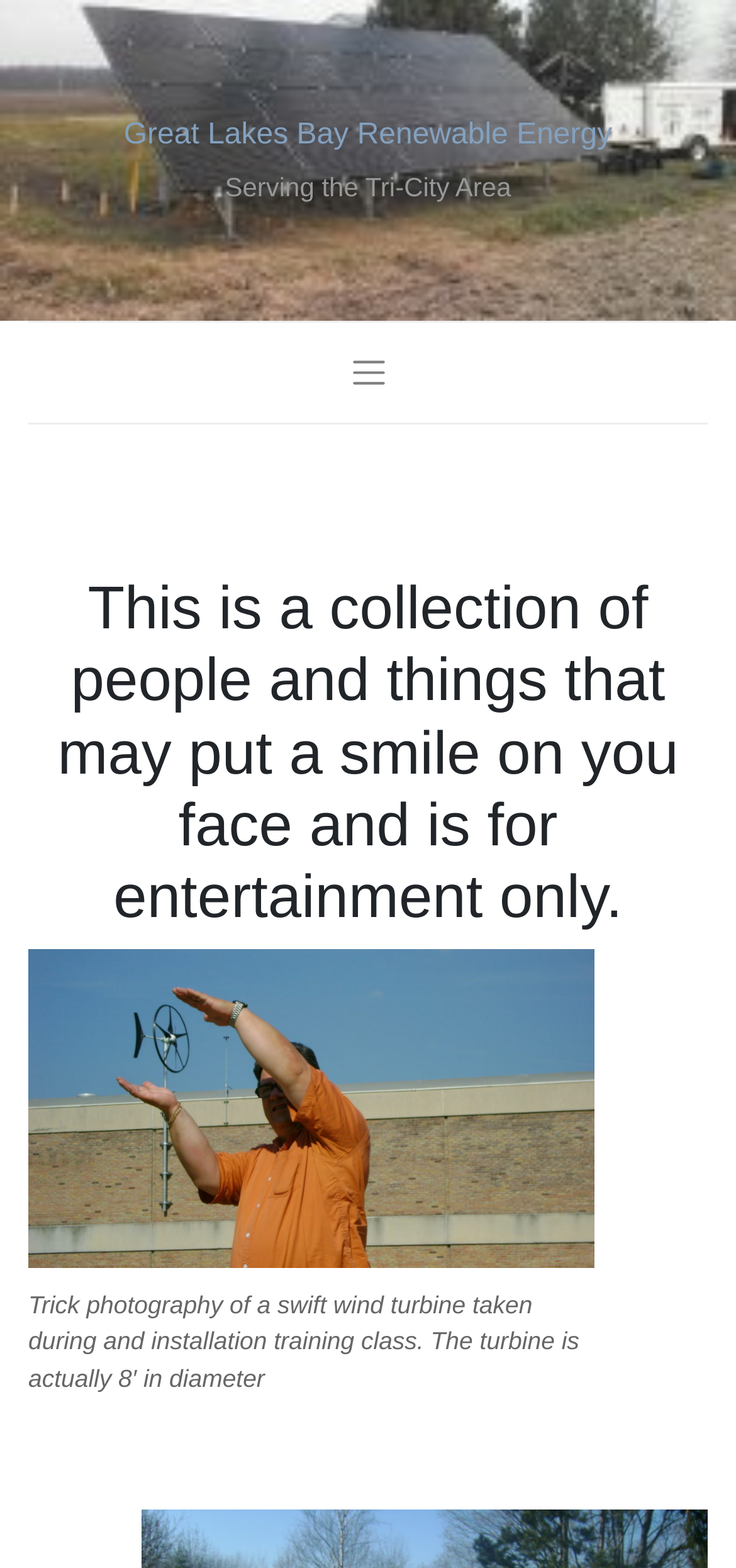What is the name of the area being served?
Could you answer the question with a detailed and thorough explanation?

I found the answer by looking at the StaticText element with the text 'Serving the Tri-City Area' which is a child of the LayoutTable element.